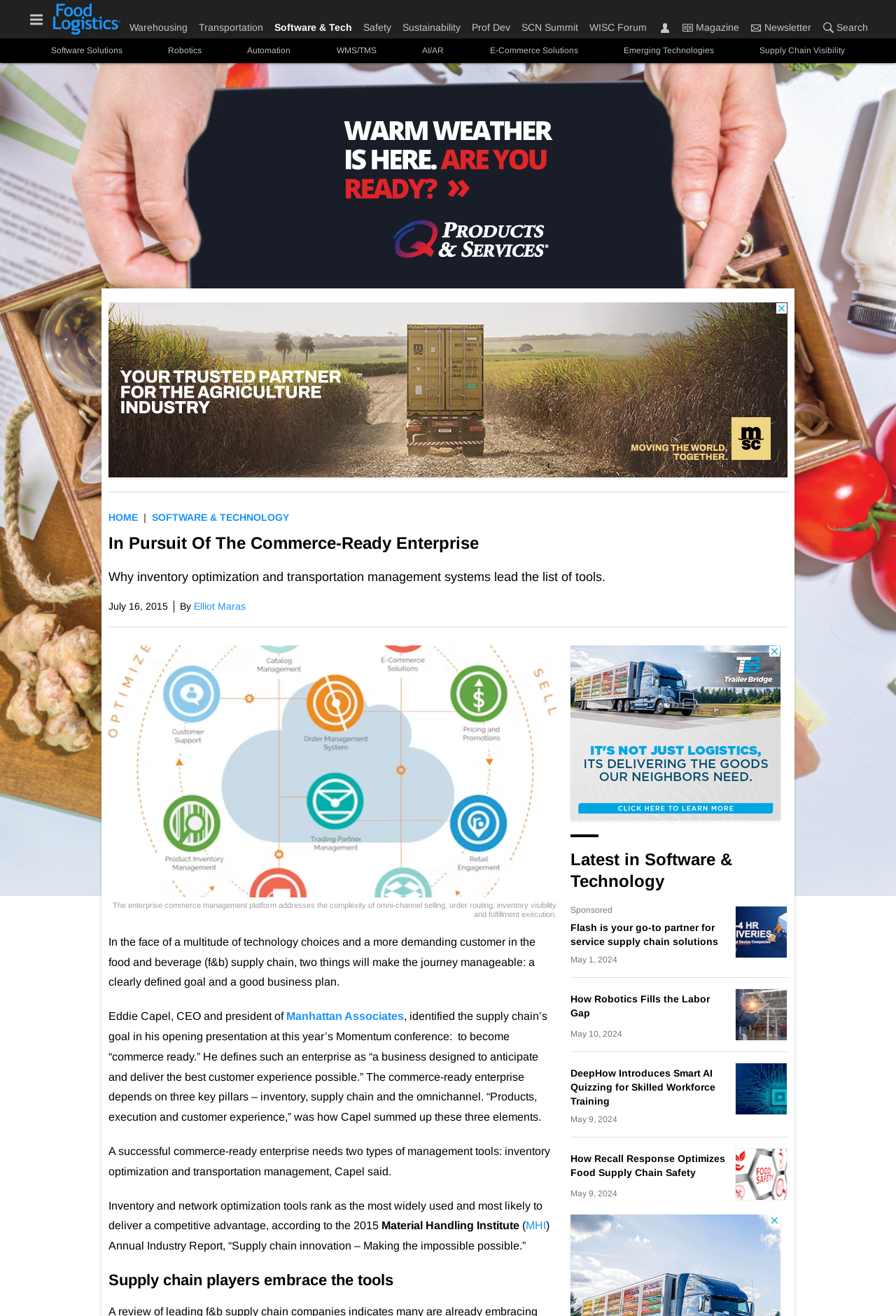How many main categories are there in the top navigation bar?
Provide a detailed and well-explained answer to the question.

The top navigation bar has 7 main categories, which are Warehousing, Transportation, Software & Tech, Safety, Sustainability, Prof Dev, and SCN Summit.